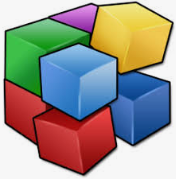What is the purpose of Defraggler software?
Please respond to the question with a detailed and informative answer.

Defraggler allows users to manage their disk space by defragmenting files and freeing up unused space, making it an essential tool for maintaining computer performance. The software's purpose is to optimize hard drive performance, which is reflected in its design and functionality.